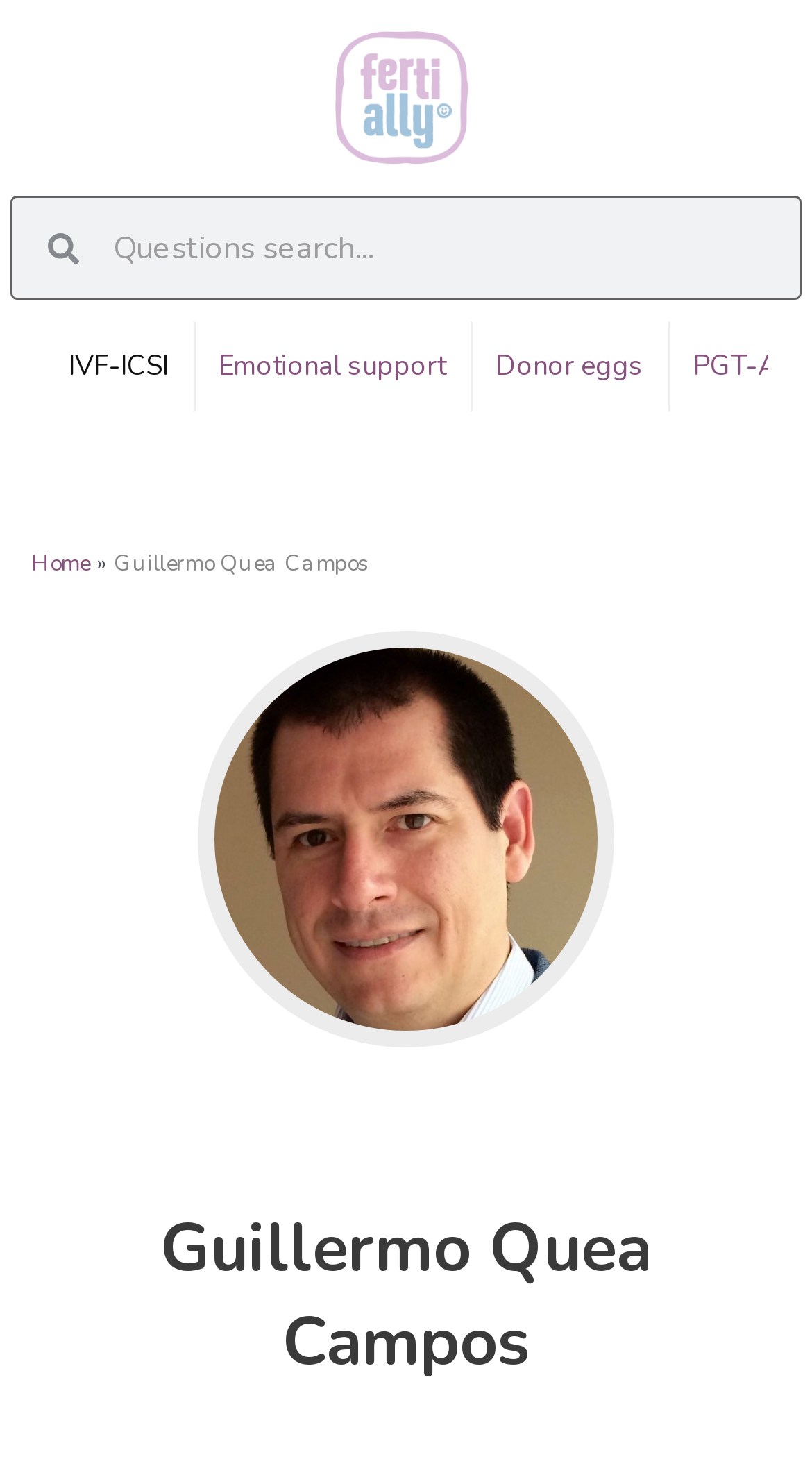Using the webpage screenshot, locate the HTML element that fits the following description and provide its bounding box: "Home".

[0.038, 0.371, 0.11, 0.392]